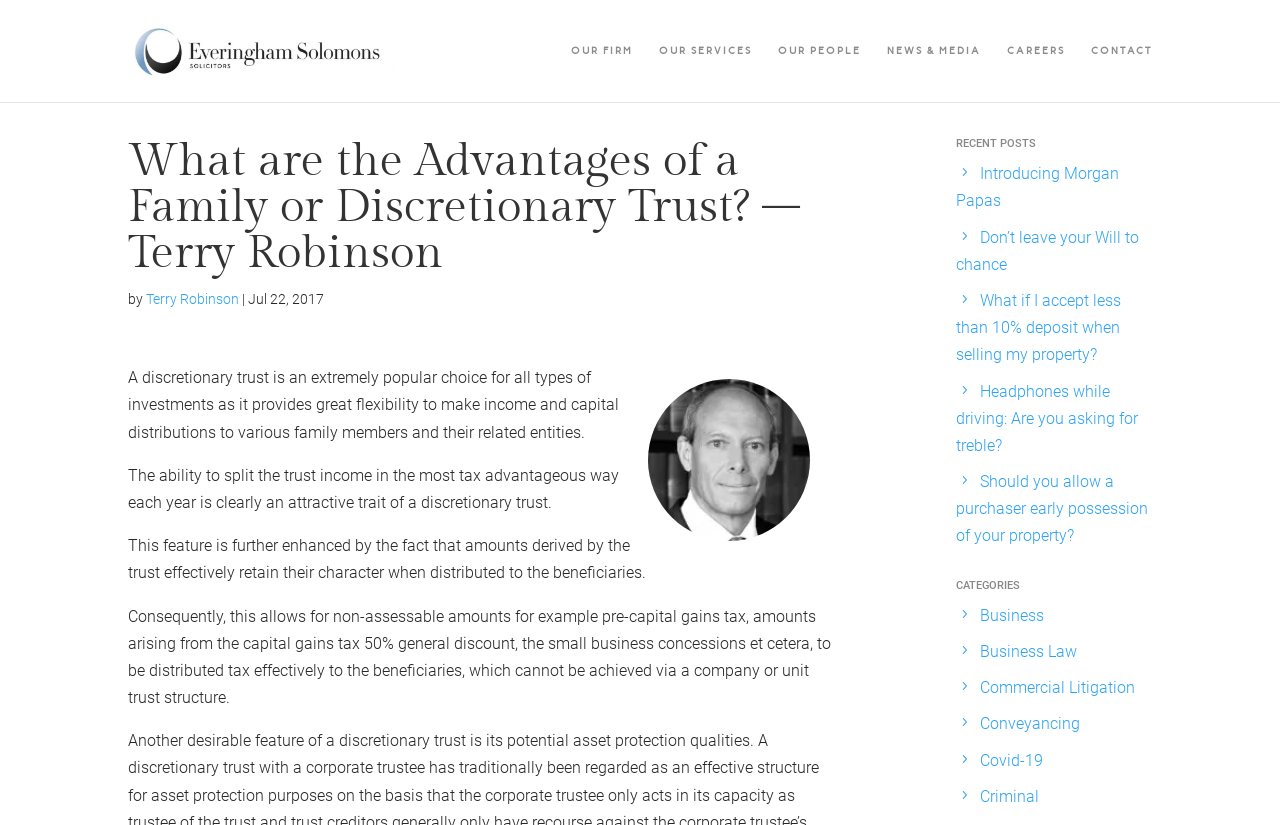Please find the main title text of this webpage.

What are the Advantages of a Family or Discretionary Trust? – Terry Robinson